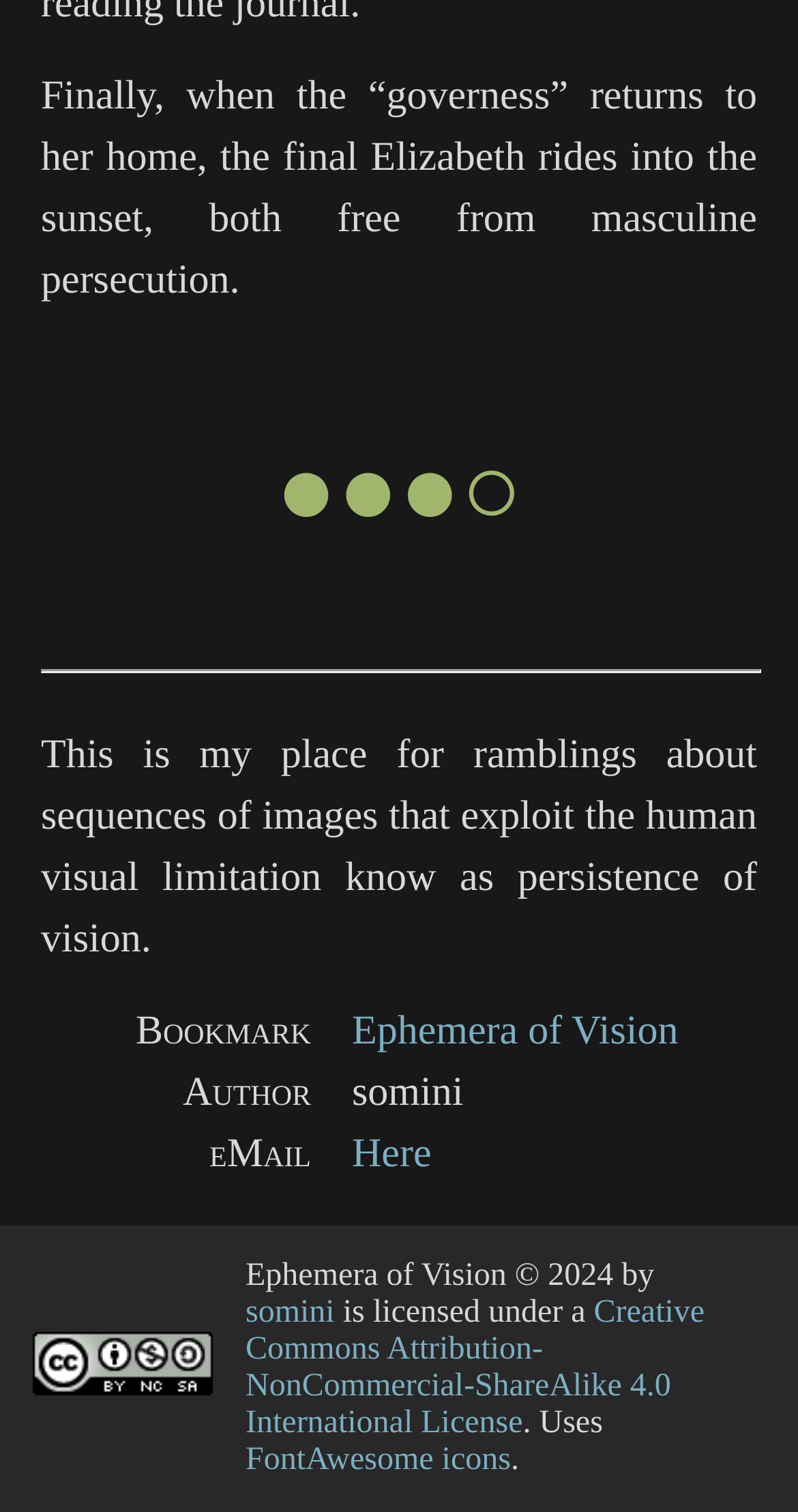What is the email link for?
Give a thorough and detailed response to the question.

The email link is mentioned in the description list detail element with ID 187, which is part of the description list with ID 99, and it is labeled as 'eMail'.